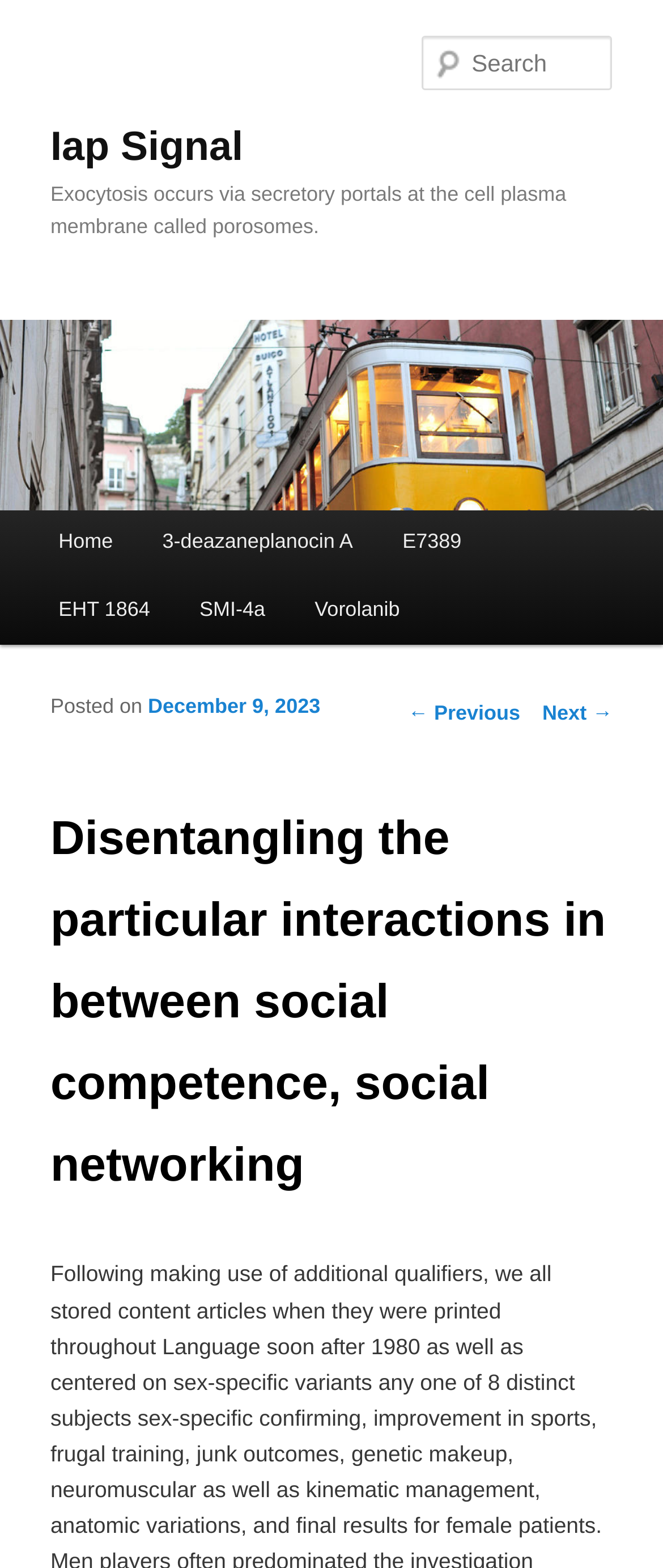What is the date of the post?
Could you give a comprehensive explanation in response to this question?

The date of the post is mentioned in the sentence 'Posted on December 9, 2023', which is located below the main heading.